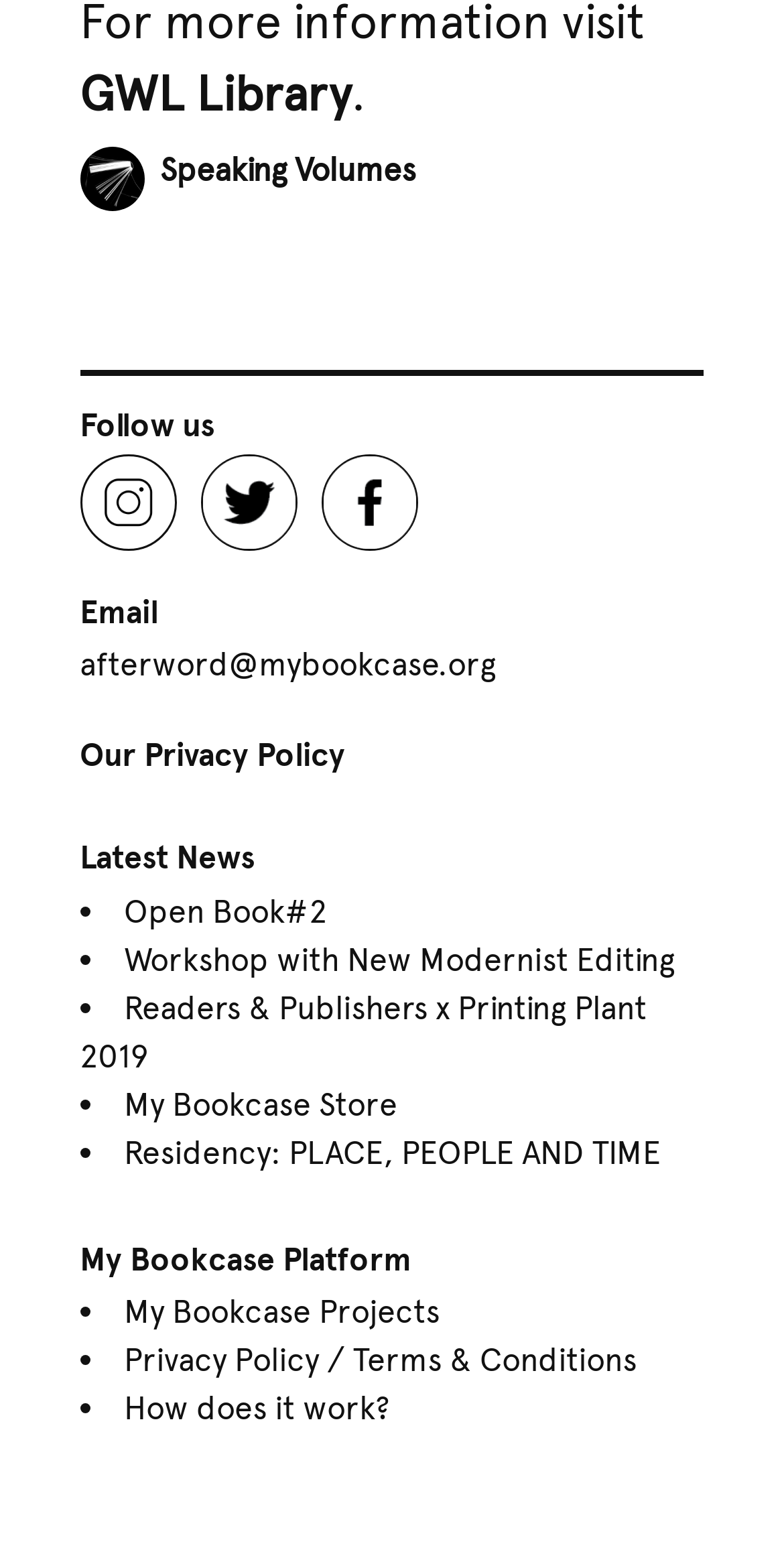Determine the bounding box coordinates of the element's region needed to click to follow the instruction: "Learn about How does it work?". Provide these coordinates as four float numbers between 0 and 1, formatted as [left, top, right, bottom].

[0.158, 0.889, 0.497, 0.913]